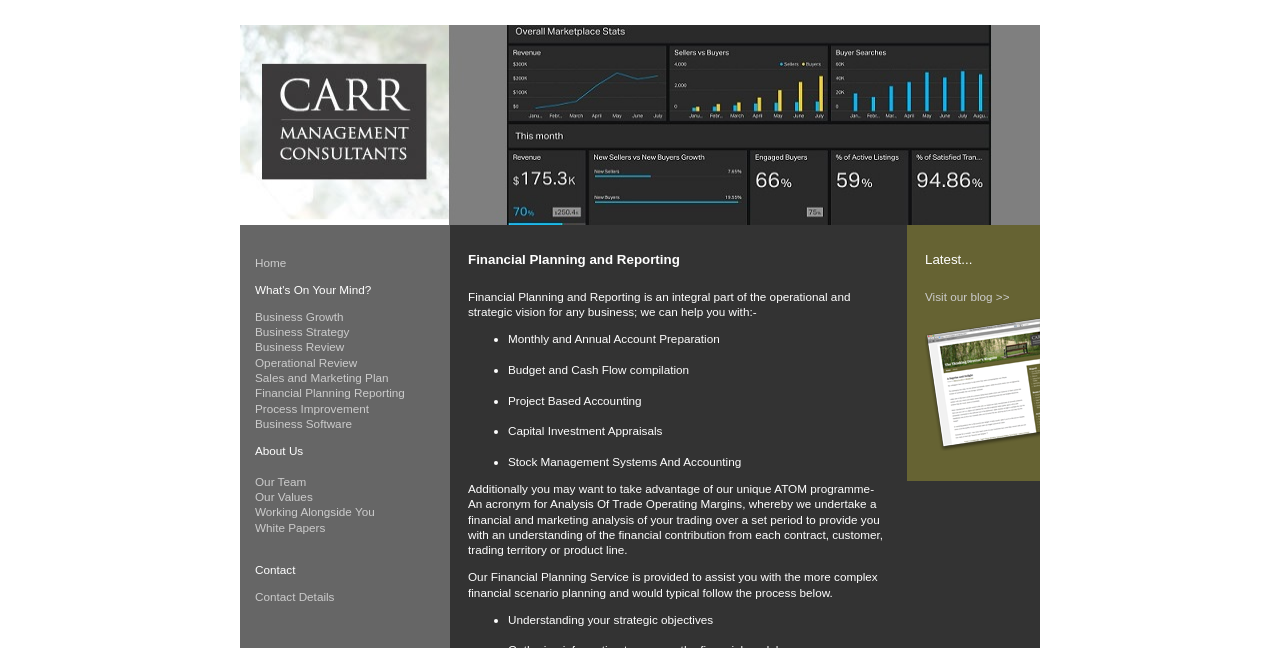Determine the bounding box coordinates for the area you should click to complete the following instruction: "Learn about Michael West’s research for the King’s Fund".

None